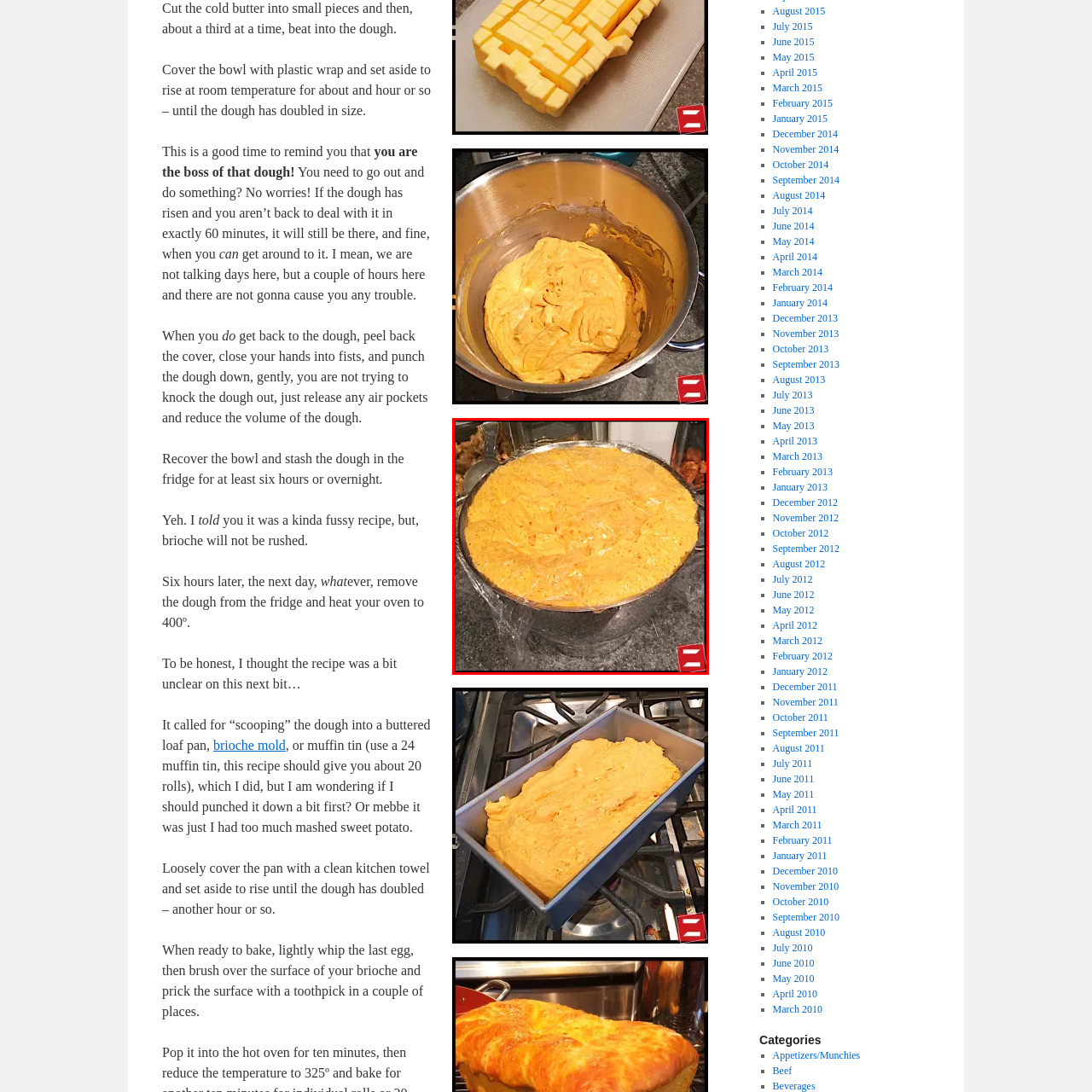Create a detailed description of the image enclosed by the red bounding box.

In this image, a large bowl filled with a yellow dough is seen, covered with plastic wrap. The dough appears to have risen significantly, indicating that it has been set aside to rise at room temperature for an hour or so, as part of a brioche recipe. The plastic wrap traps moisture and warmth, promoting fermentation and ensuring that the dough remains undisturbed during this crucial rising phase. Surrounding the bowl, elements of a kitchen setting can be glimpsed, hinting at a bustling baking environment. This moment captures the anticipation of creating a delicious brioche, showcasing the importance of allowing dough to rise properly for optimal texture and flavor.